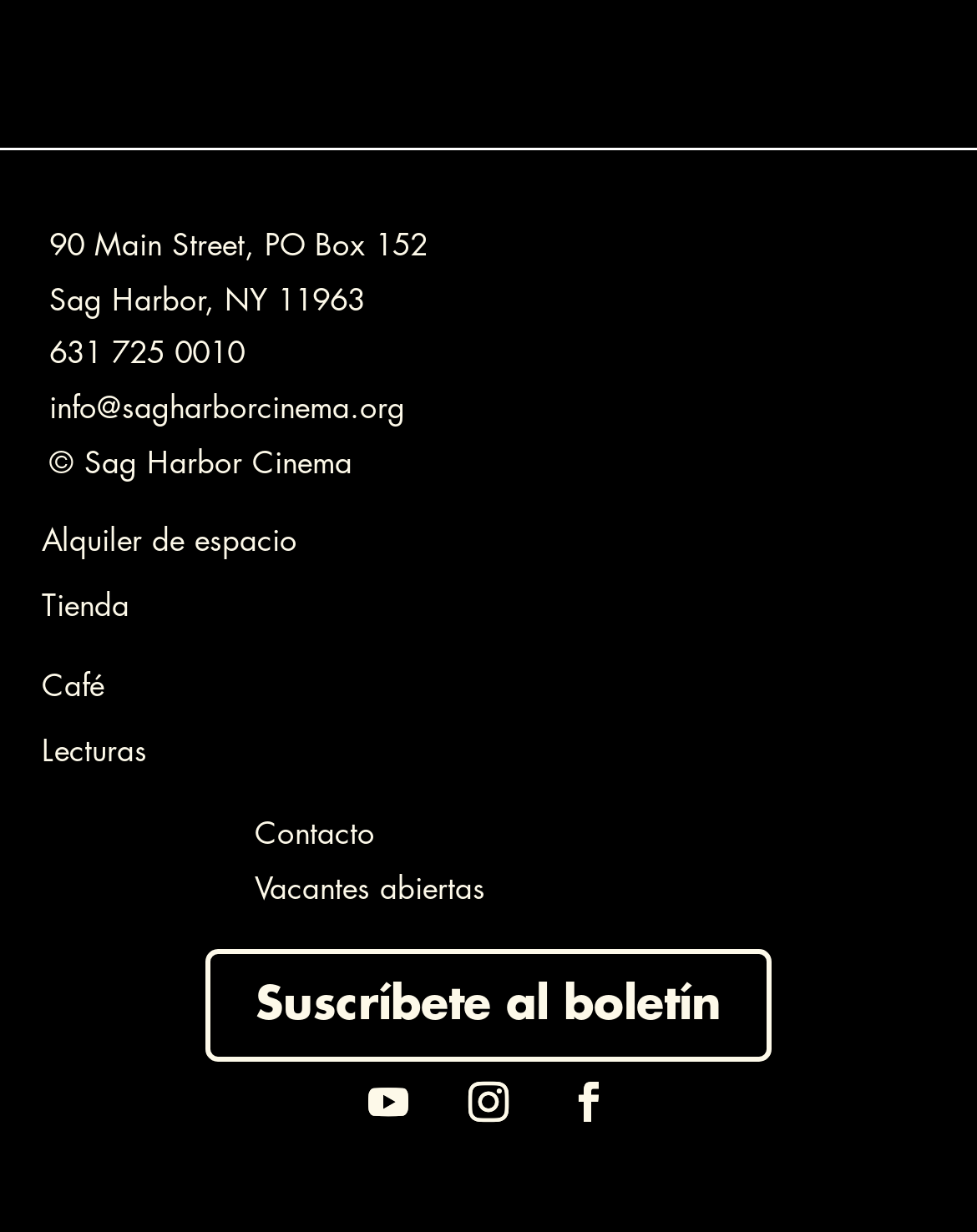Determine the bounding box coordinates for the area that needs to be clicked to fulfill this task: "subscribe to the newsletter". The coordinates must be given as four float numbers between 0 and 1, i.e., [left, top, right, bottom].

[0.21, 0.77, 0.79, 0.862]